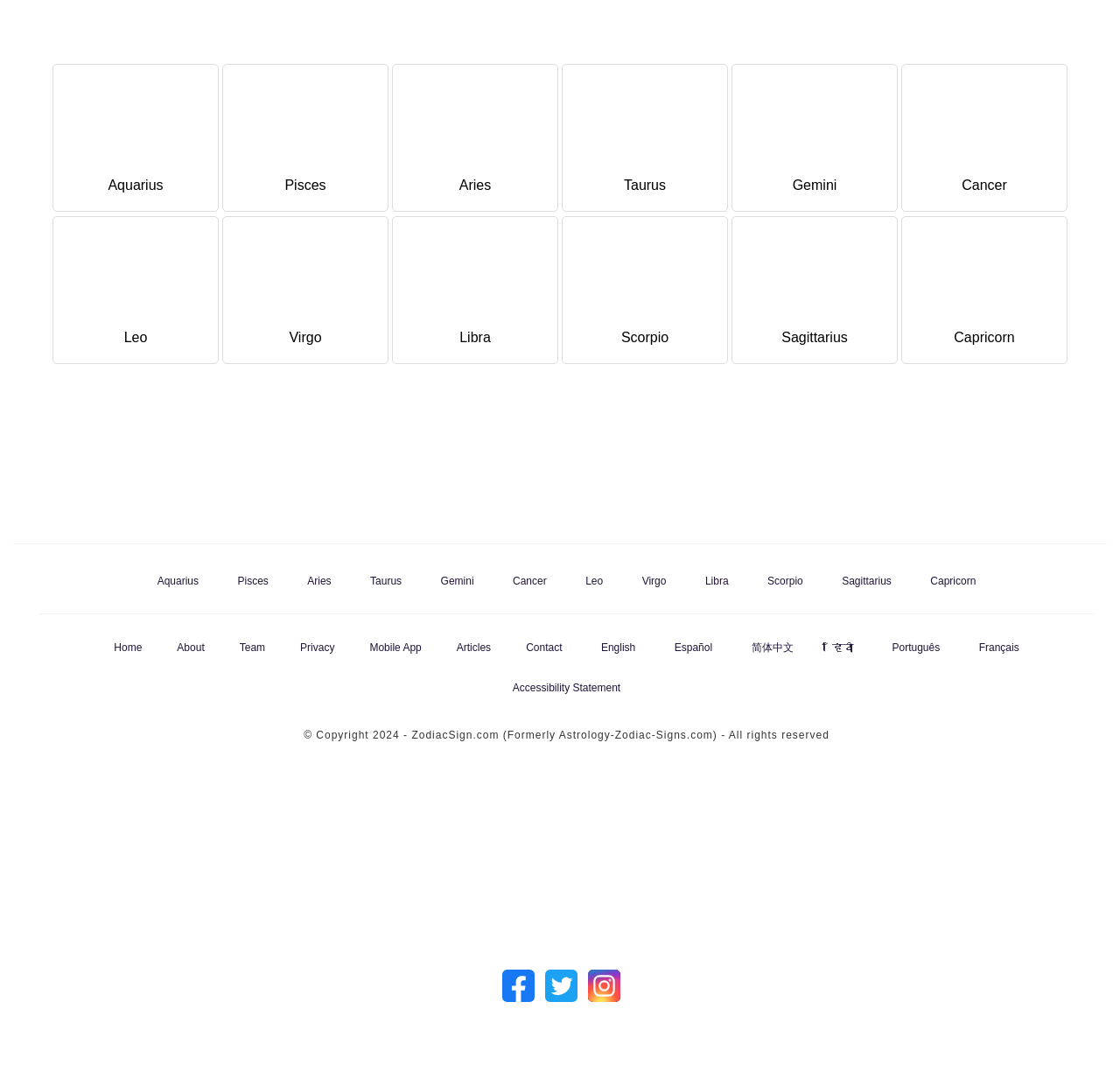Please identify the bounding box coordinates of the region to click in order to complete the given instruction: "Visit Our Facebook page". The coordinates should be four float numbers between 0 and 1, i.e., [left, top, right, bottom].

[0.448, 0.9, 0.477, 0.932]